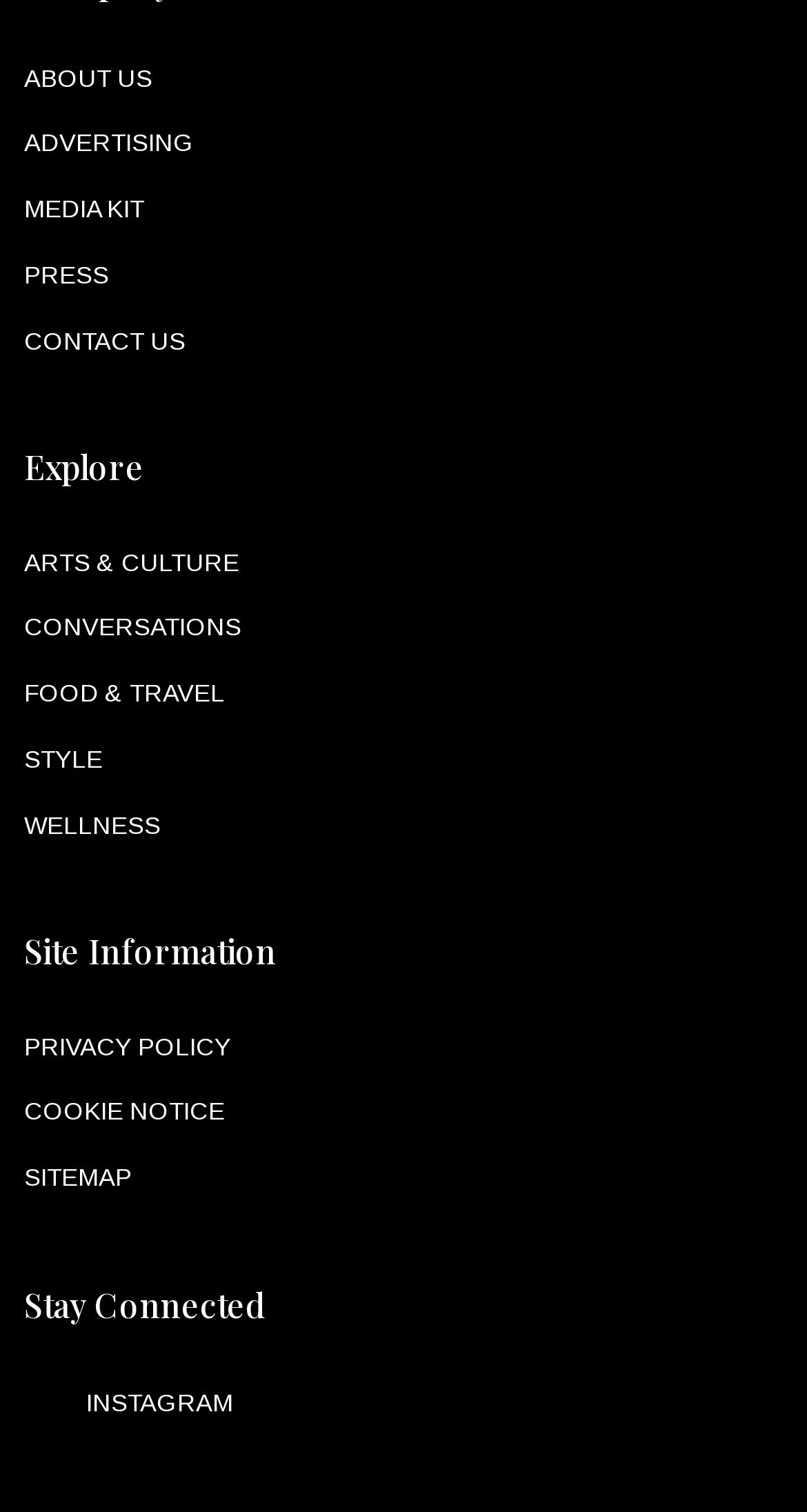What is the first link in the top navigation menu?
Based on the visual details in the image, please answer the question thoroughly.

I looked at the top navigation menu and found that the first link is 'ABOUT US'.